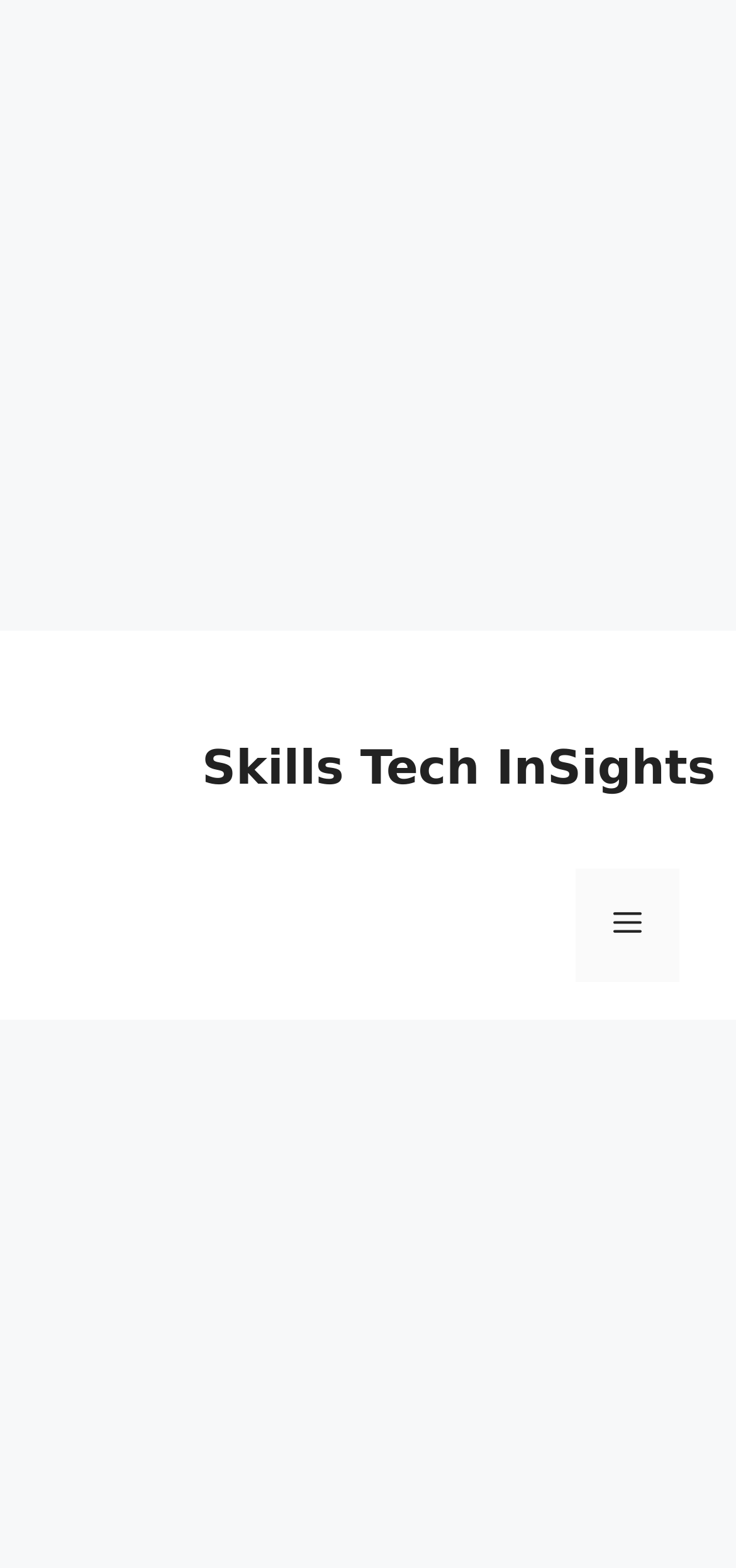What is the shape of the image in the banner section?
Can you give a detailed and elaborate answer to the question?

The image in the banner section is a rectangle, as indicated by its bounding box coordinates, which define a rectangular shape.